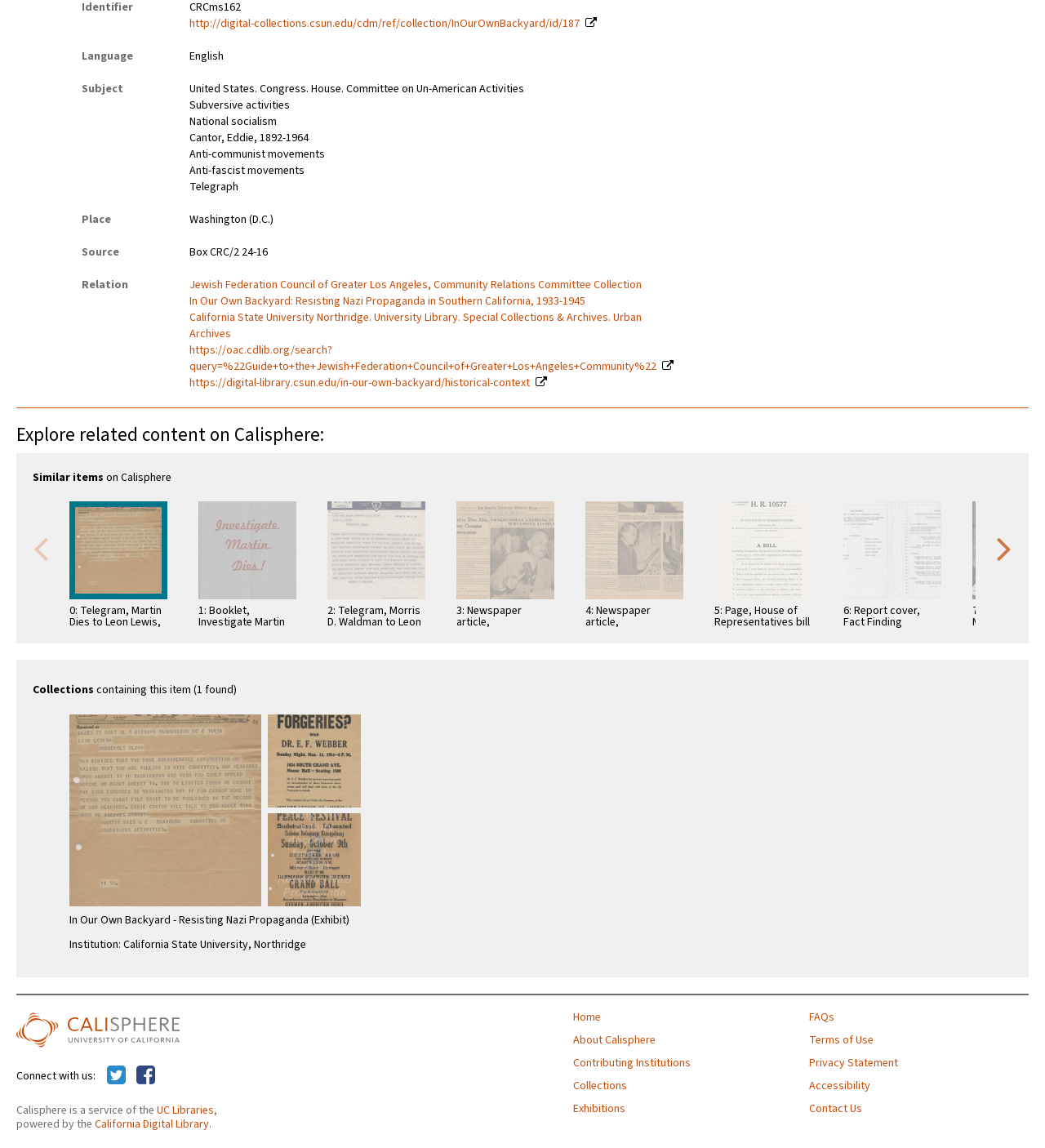Locate the bounding box coordinates of the area you need to click to fulfill this instruction: 'Go to the Calisphere homepage'. The coordinates must be in the form of four float numbers ranging from 0 to 1: [left, top, right, bottom].

[0.016, 0.881, 0.403, 0.913]